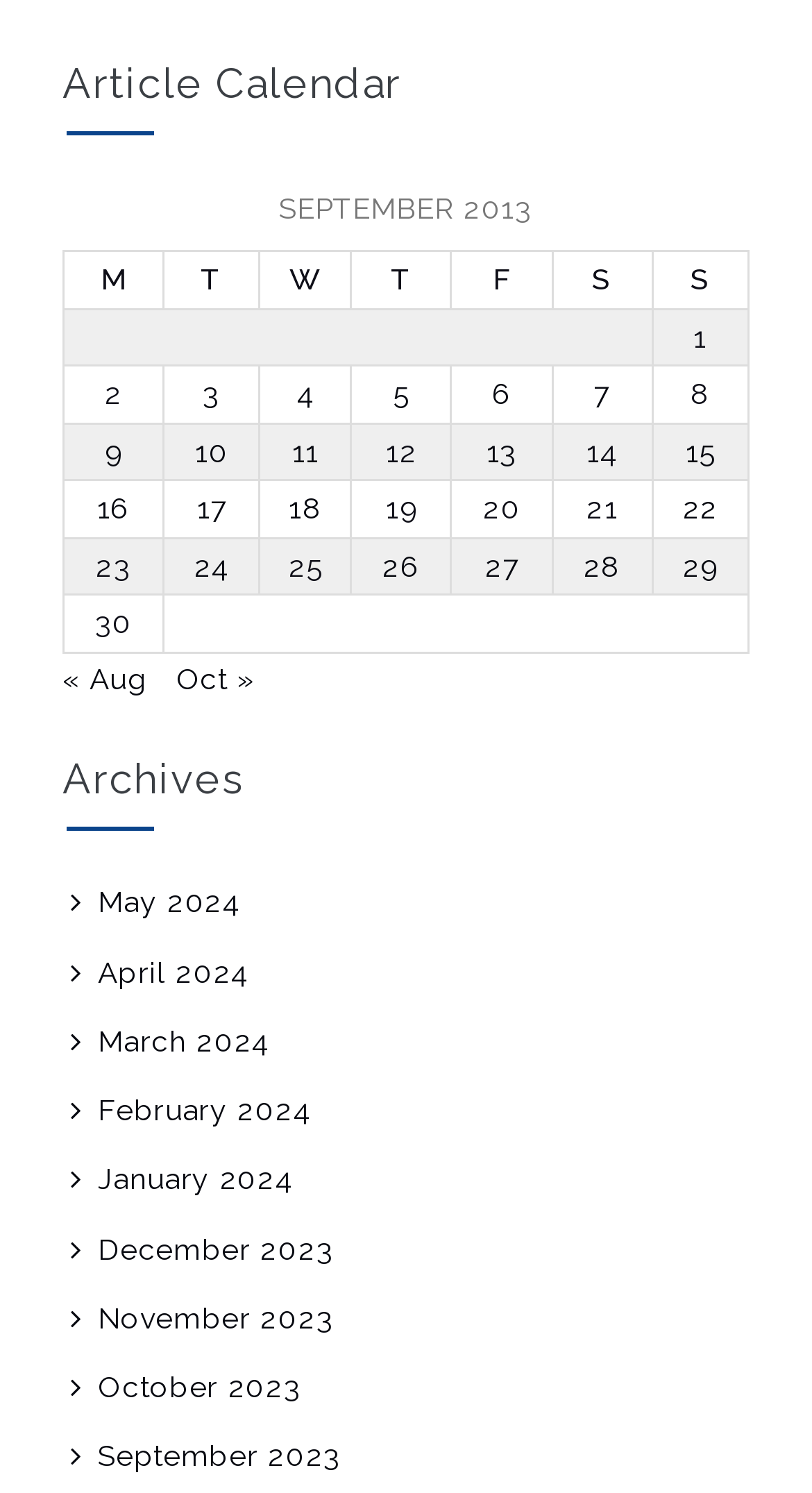Determine the bounding box coordinates of the clickable element necessary to fulfill the instruction: "Go to August". Provide the coordinates as four float numbers within the 0 to 1 range, i.e., [left, top, right, bottom].

[0.077, 0.443, 0.182, 0.466]